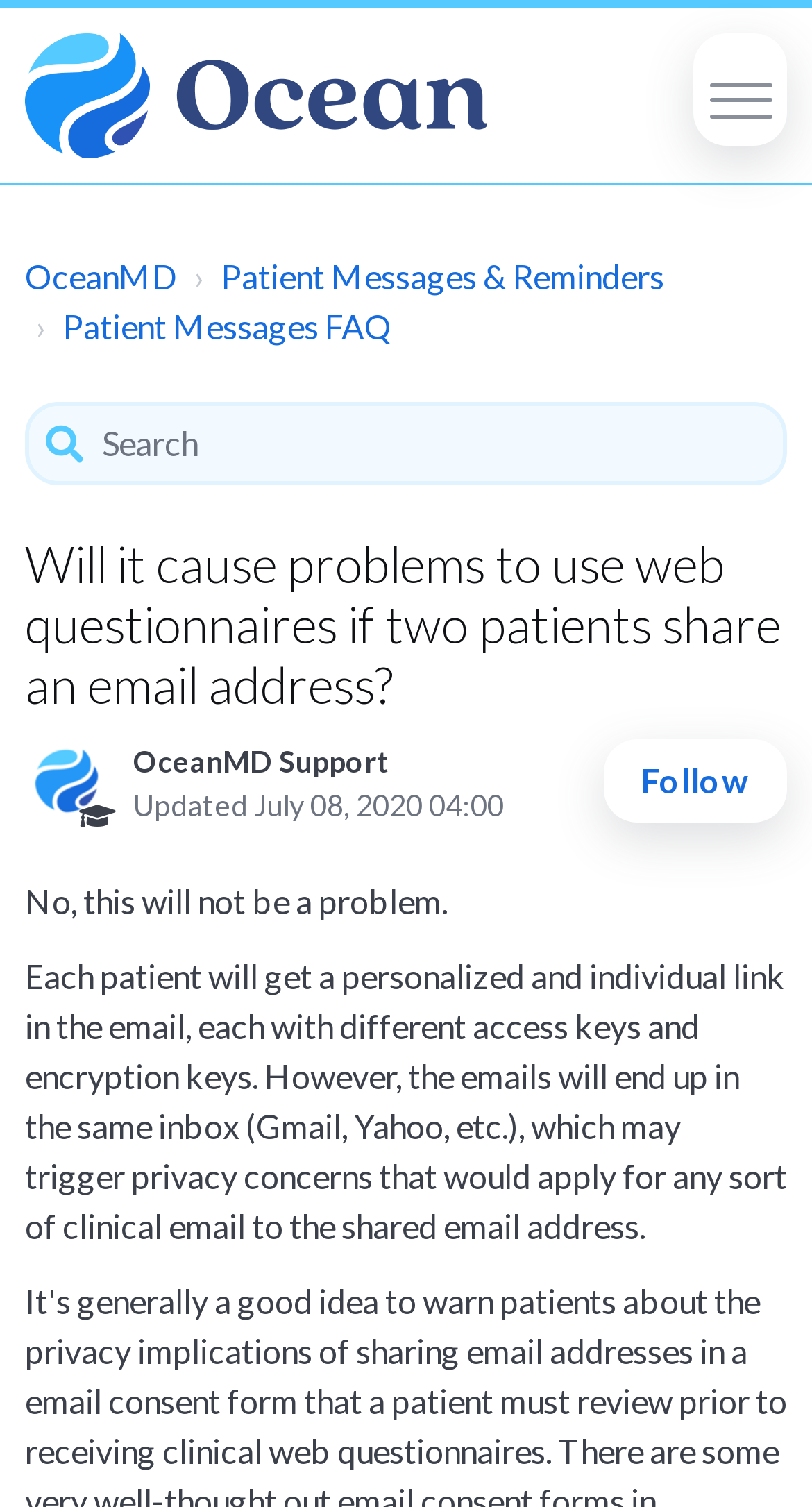When was the support article updated?
Could you answer the question in a detailed manner, providing as much information as possible?

The update time of the support article is indicated by the text 'Updated' followed by the date and time 'July 08, 2020 04:00' located below the avatar image on the right side of the webpage.